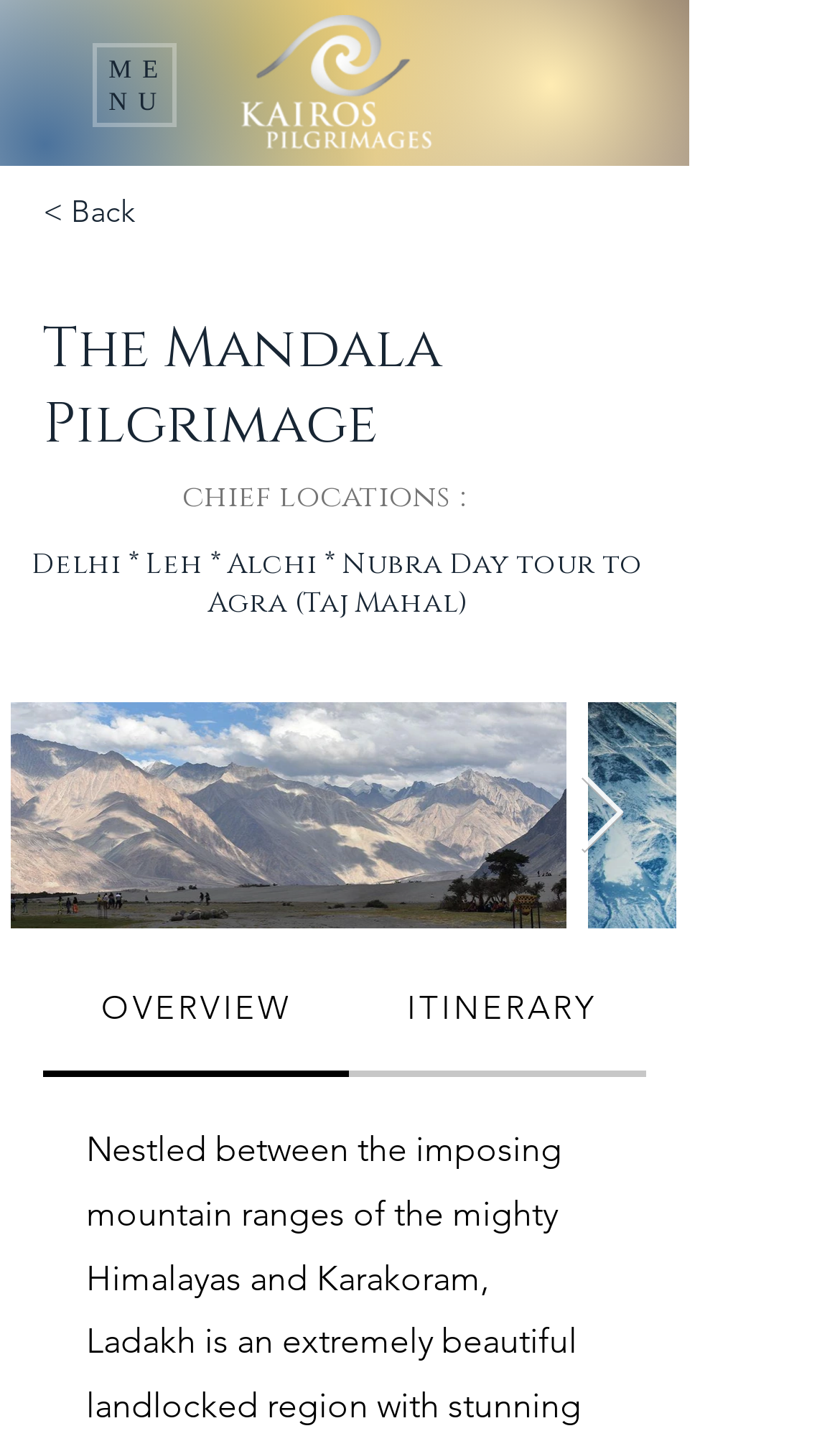Answer this question using a single word or a brief phrase:
How many buttons are there on the webpage?

3